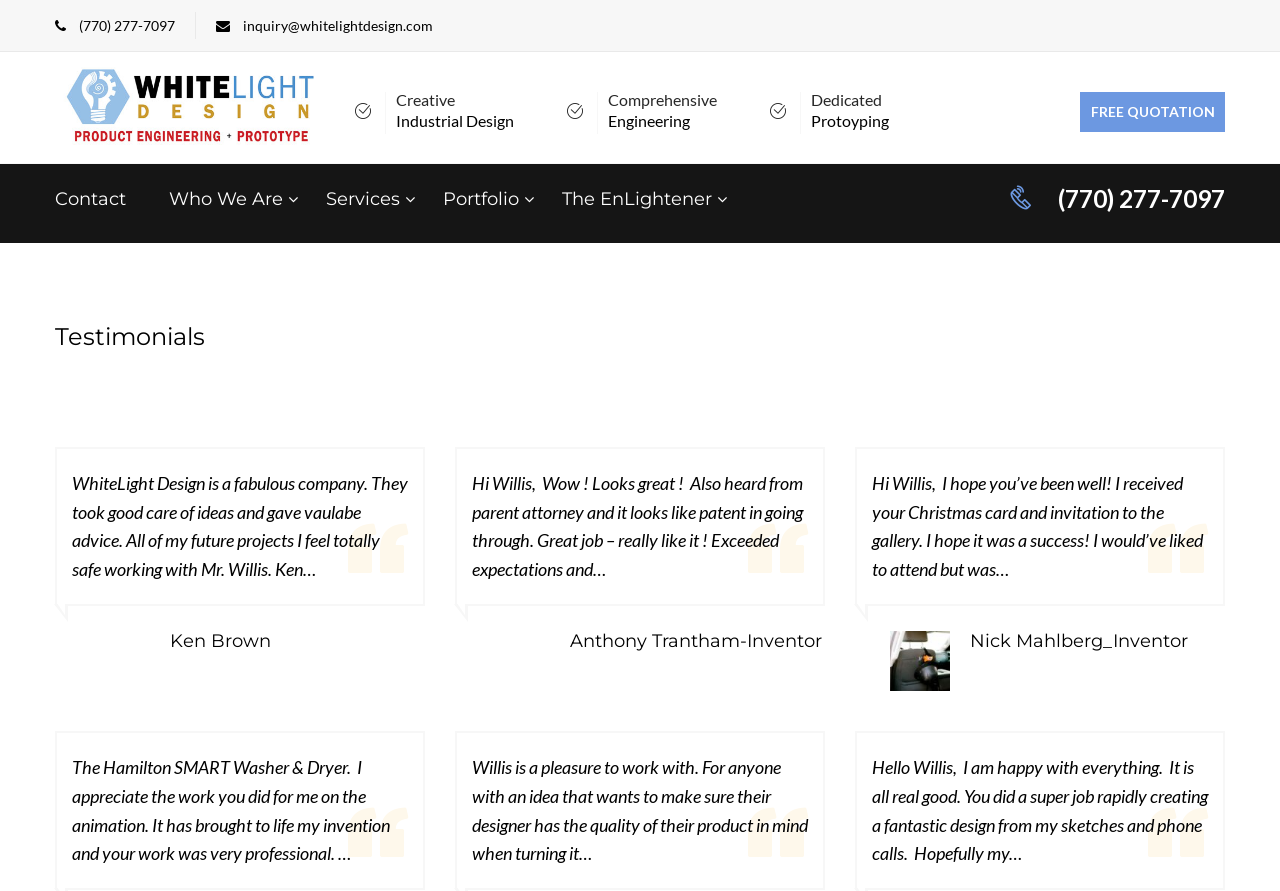Offer a detailed account of what is visible on the webpage.

The webpage is about WhiteLight Design, a company based in Atlanta that specializes in new product development, prototypes, and industrial design. At the top left corner, there is a phone number "(770) 277-7097" and an email address "inquiry@whitelightdesign.com". Next to them is a link to the company's name "WhiteLight Design" accompanied by an image of the company's logo.

Below the company's information, there are three columns of text. The left column has three lines of text: "Creative", "Industrial Design", and "Comprehensive". The middle column has three lines of text: "Engineering", "Dedicated", and "Protoyping". The right column has a call-to-action link "FREE QUOTATION".

Underneath the columns, there is a navigation menu with five links: "Contact", "Who We Are", "Services", "Portfolio", and "The EnLightener". 

On the right side of the page, there is a repeated phone number "(770) 277-7097". Below it, there is a section dedicated to testimonials. The section is headed by a title "Testimonials". There are four testimonials from clients, each with a heading indicating the client's name. The testimonials are from Ken Brown, Anthony Trantham-Inventor, Nick Mahlberg_Inventor, and another client. The testimonials are accompanied by an image of Nick Mahlberg_Inventor.